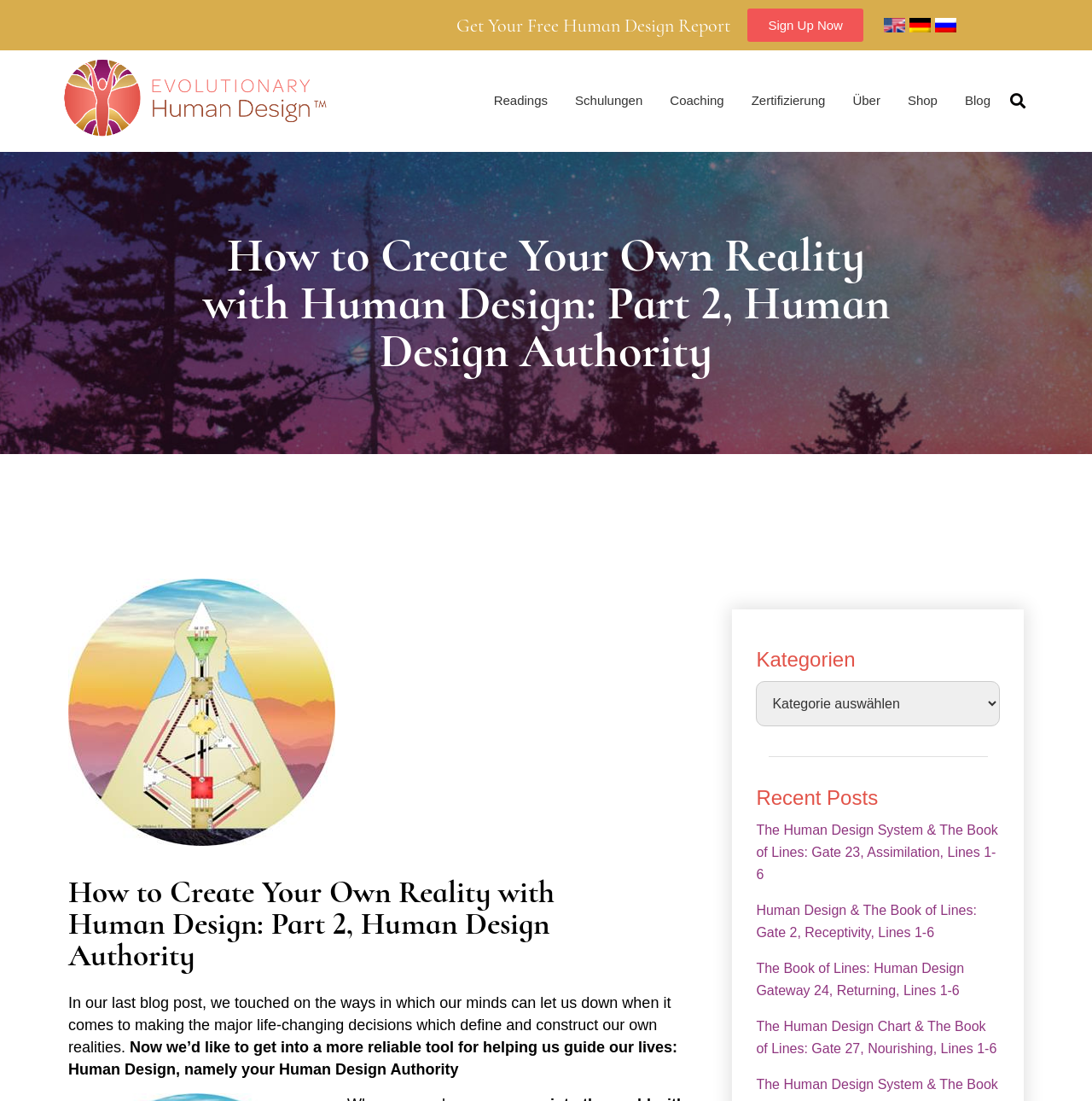Find the bounding box coordinates of the clickable area that will achieve the following instruction: "Search for something".

[0.92, 0.079, 0.945, 0.104]